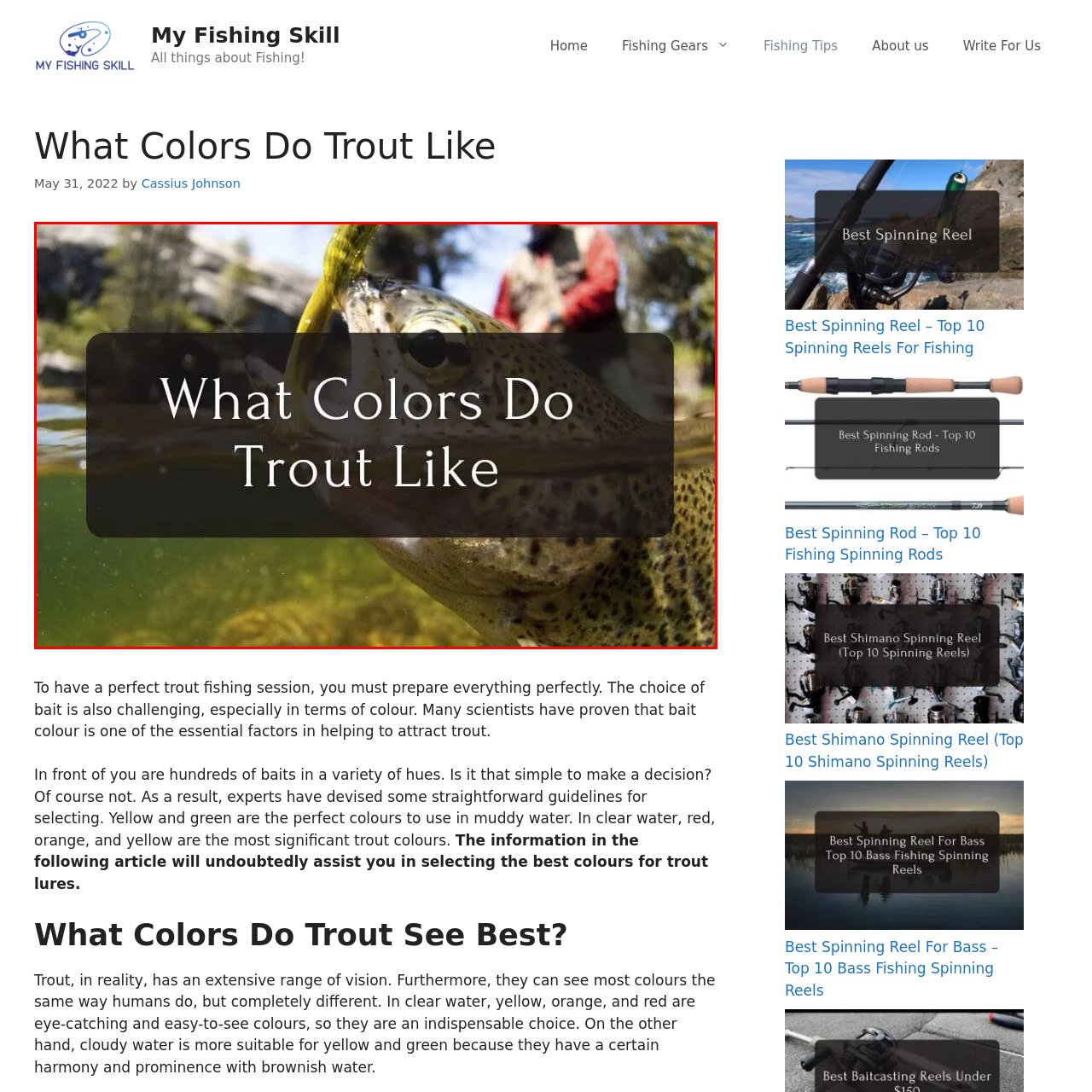Direct your attention to the image marked by the red box and answer the given question using a single word or phrase:
What is the purpose of the overlay text?

To display the title